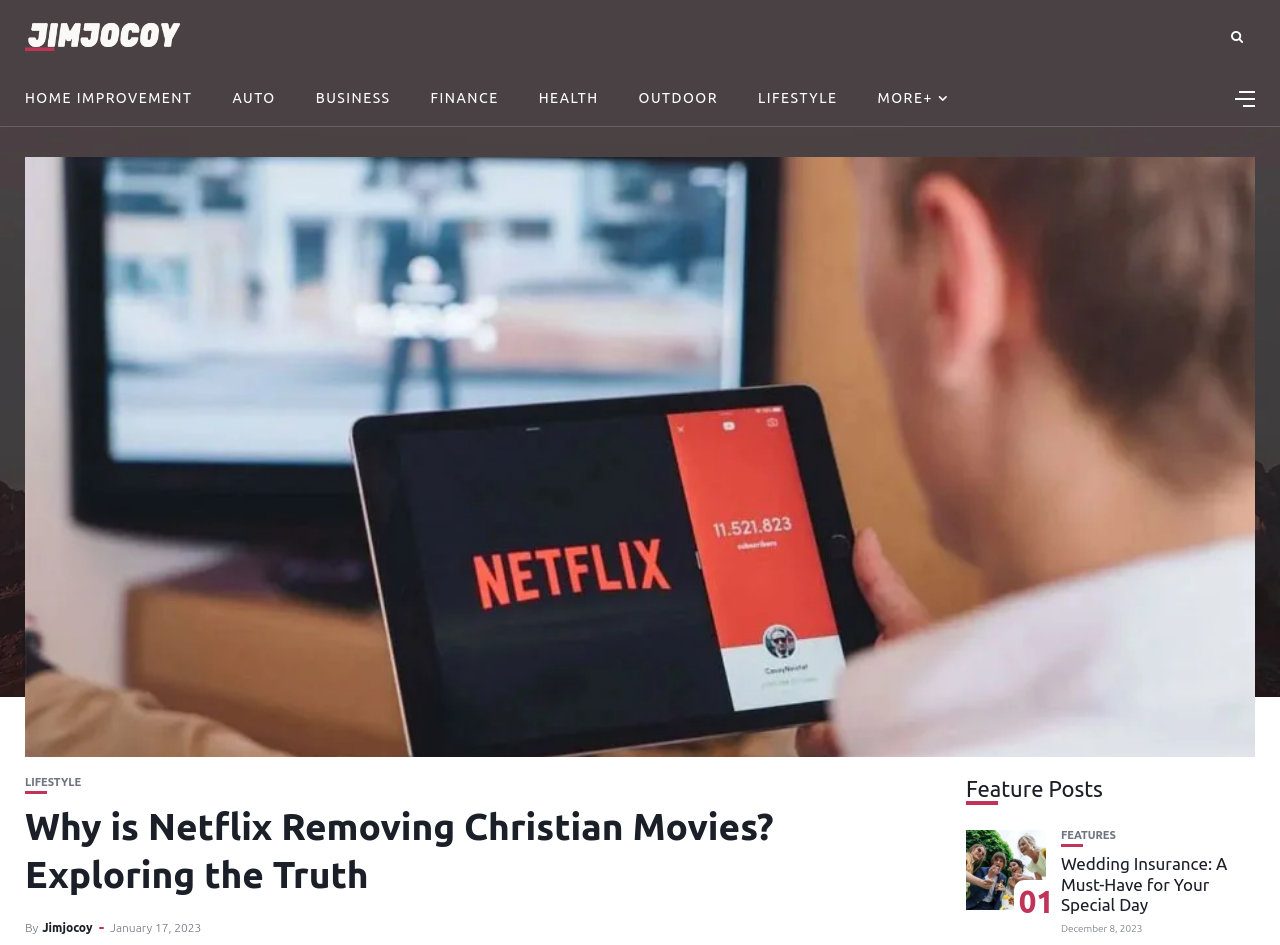Given the webpage screenshot and the description, determine the bounding box coordinates (top-left x, top-left y, bottom-right x, bottom-right y) that define the location of the UI element matching this description: HOME IMPROVEMENT

[0.02, 0.075, 0.15, 0.133]